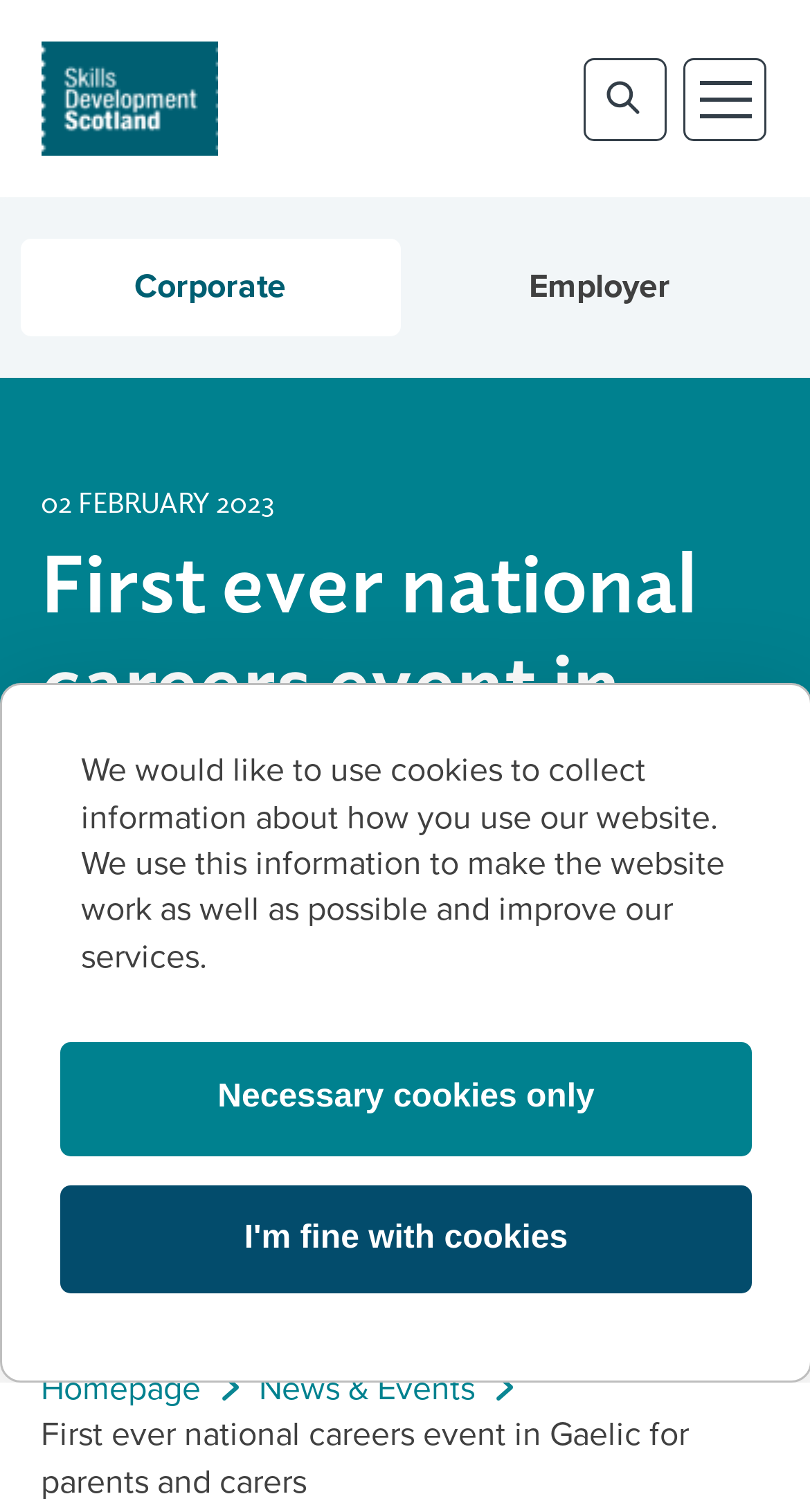How many links are in the main navigation?
Can you provide an in-depth and detailed response to the question?

I counted the number of link elements within the main navigation section, which includes links to 'Homepage', 'Corporate', 'Employer', 'News & Events', and the current page, resulting in a total of 5 links.